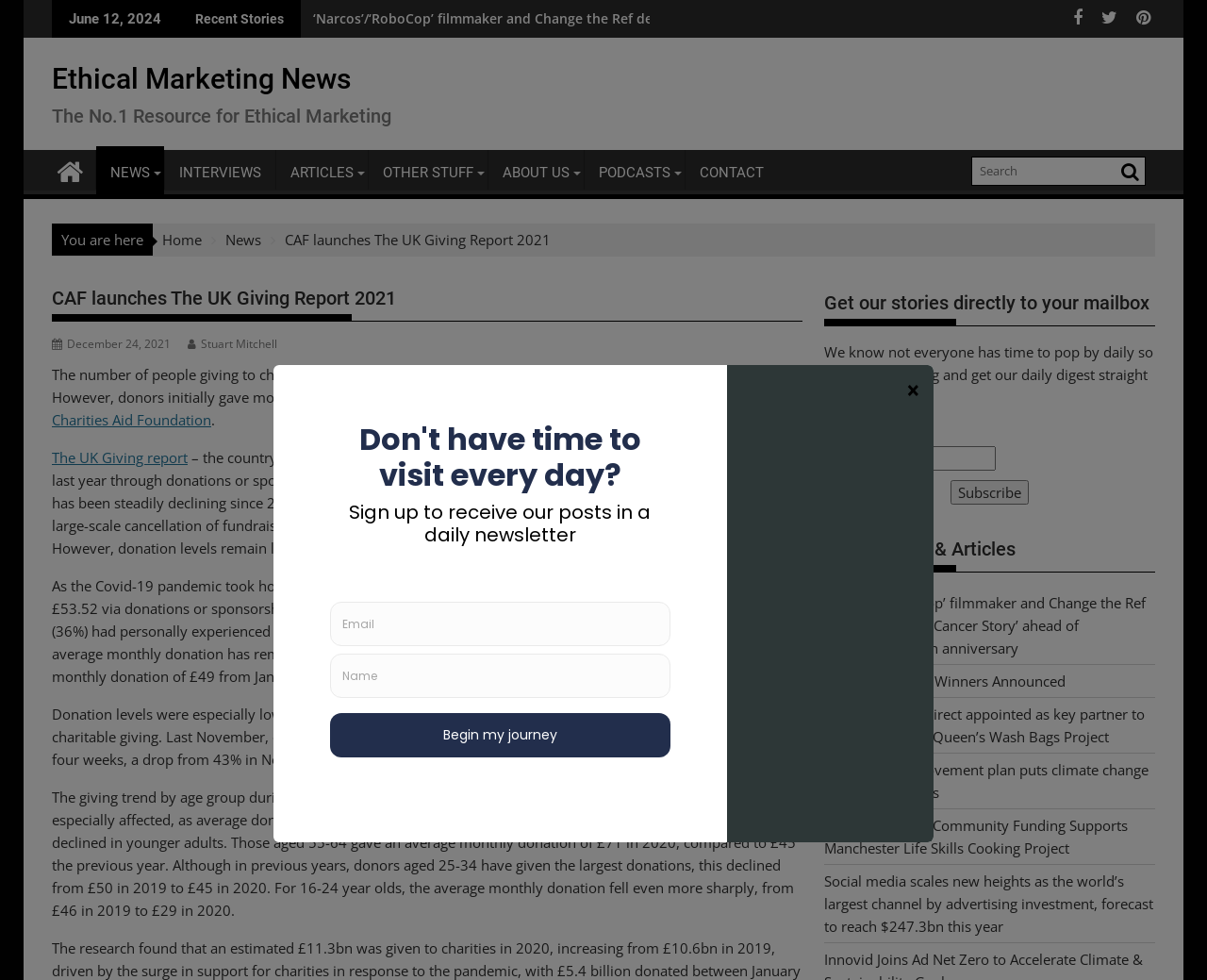Identify the bounding box coordinates of the section to be clicked to complete the task described by the following instruction: "Read about Ethical Marketing News". The coordinates should be four float numbers between 0 and 1, formatted as [left, top, right, bottom].

[0.043, 0.064, 0.291, 0.097]